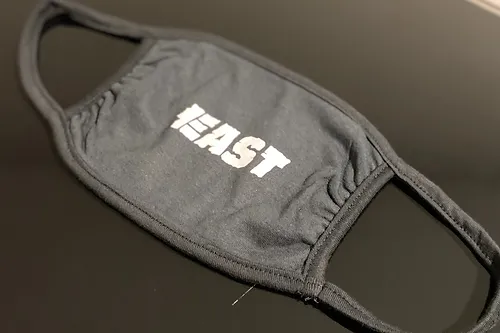Is the mask suitable for outdoor activities?
Observe the image and answer the question with a one-word or short phrase response.

Yes